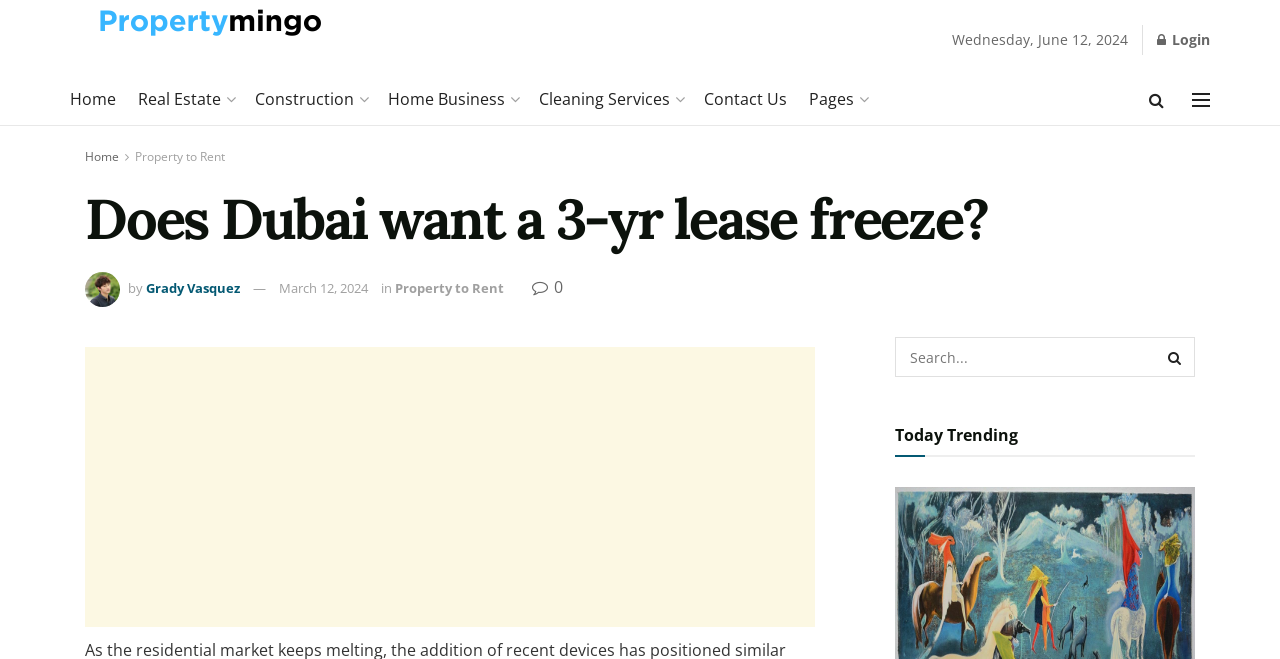Can you find the bounding box coordinates for the element that needs to be clicked to execute this instruction: "Click on the login button"? The coordinates should be given as four float numbers between 0 and 1, i.e., [left, top, right, bottom].

[0.904, 0.023, 0.945, 0.099]